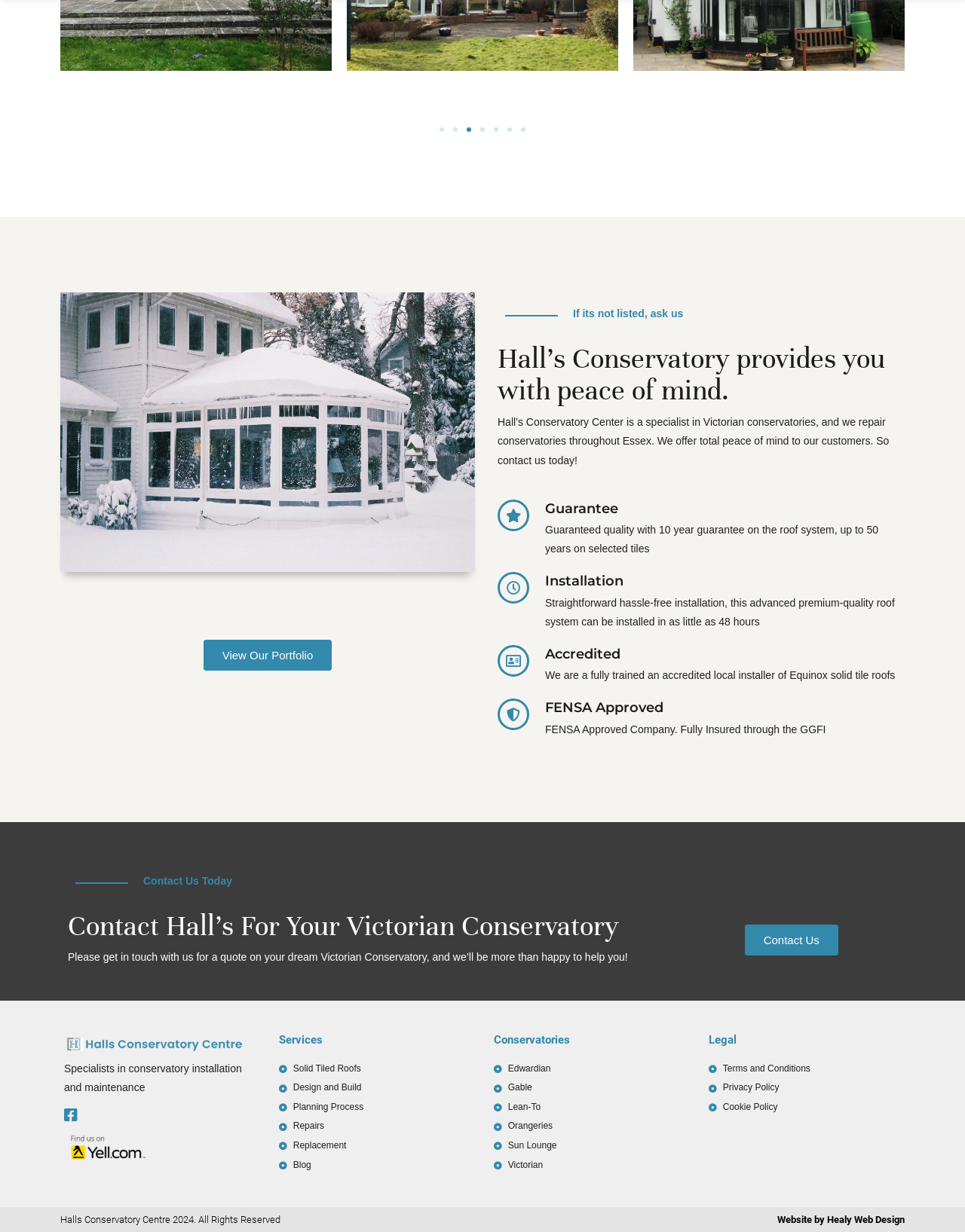Please find the bounding box coordinates of the element that must be clicked to perform the given instruction: "Contact Us". The coordinates should be four float numbers from 0 to 1, i.e., [left, top, right, bottom].

[0.772, 0.75, 0.869, 0.775]